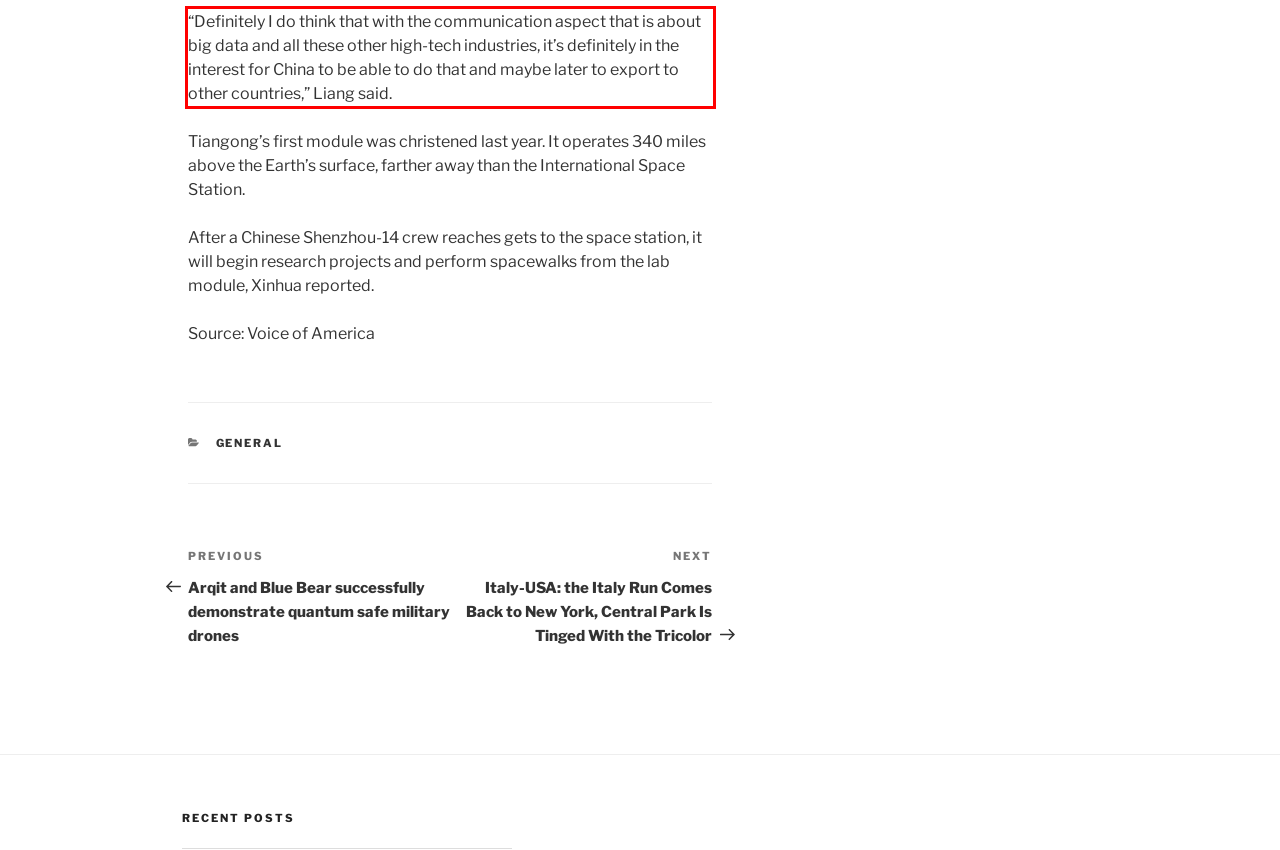Given a webpage screenshot, identify the text inside the red bounding box using OCR and extract it.

“Definitely I do think that with the communication aspect that is about big data and all these other high-tech industries, it’s definitely in the interest for China to be able to do that and maybe later to export to other countries,” Liang said.